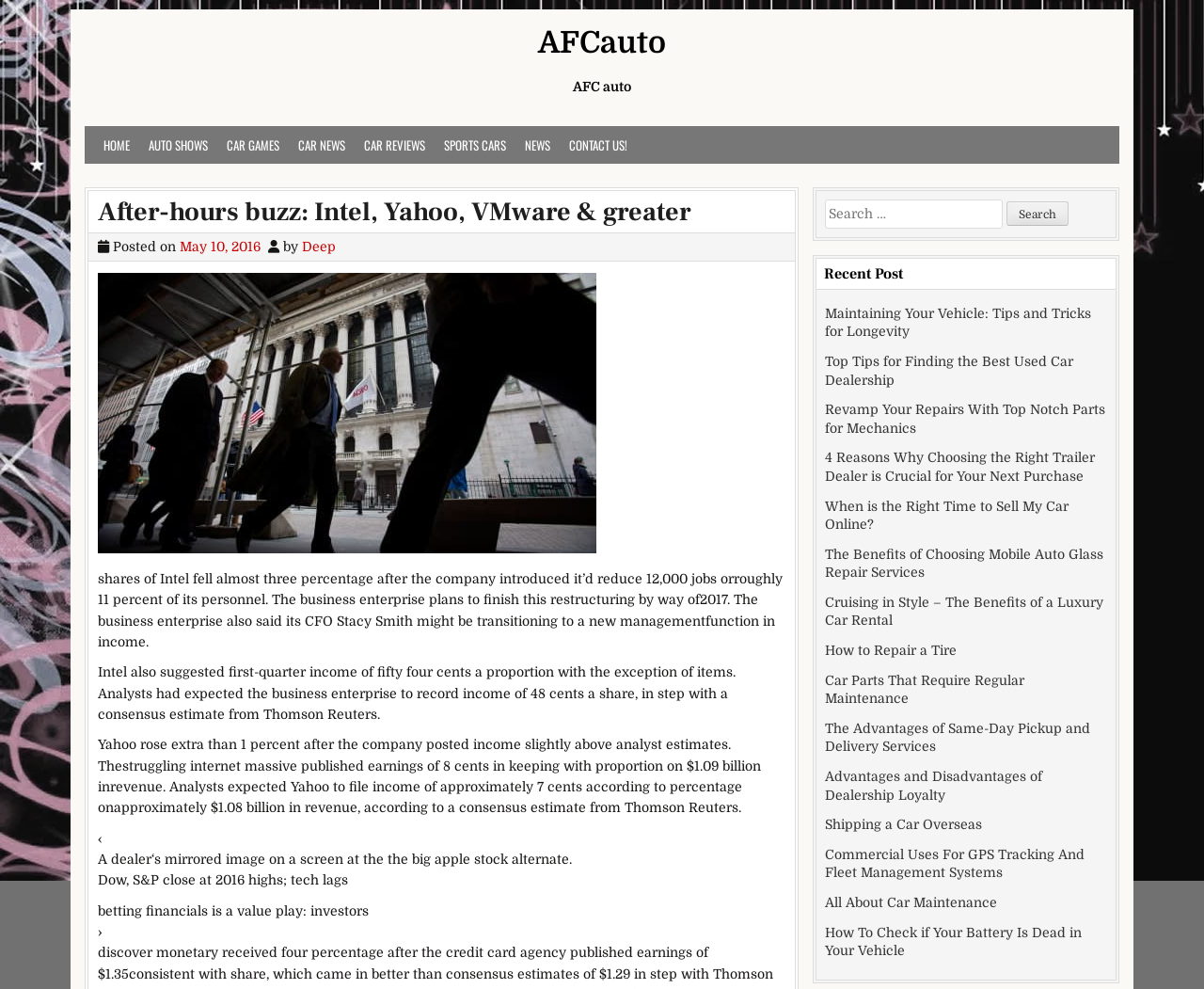Identify the bounding box for the UI element described as: "How to Repair a Tire". Ensure the coordinates are four float numbers between 0 and 1, formatted as [left, top, right, bottom].

[0.685, 0.65, 0.795, 0.665]